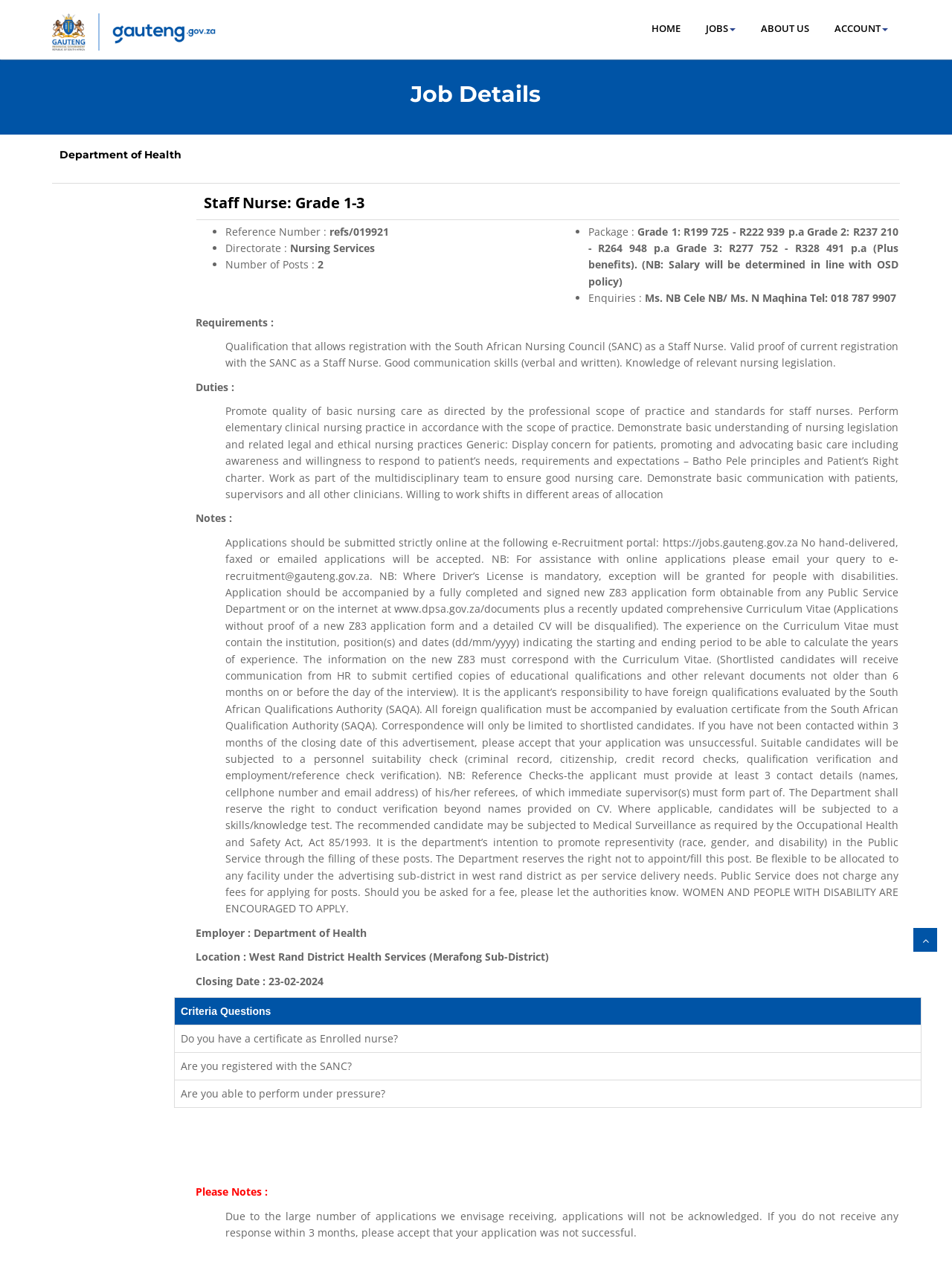Describe the webpage meticulously, covering all significant aspects.

The webpage is a job posting for a Staff Nurse position at the Department of Health in the West Rand District Health Services (Merafong Sub-District). At the top of the page, there is a header section with a logo on the left and navigation links to "HOME", "JOBS", "ABOUT US", and "ACCOUNT" on the right.

Below the header, there is a heading that reads "Job Details" followed by a subheading "Department of Health". The job details are presented in a list format with bullet points, including the job title, reference number, directorate, number of posts, package, and enquiries.

The job requirements are listed under the heading "Requirements", which includes qualifications, communication skills, and knowledge of relevant nursing legislation. The duties of the job are outlined under the heading "Duties", which includes promoting quality of basic nursing care, performing elementary clinical nursing practice, and demonstrating basic understanding of nursing legislation.

The page also includes a section for "Notes" with detailed information on how to apply for the job, including the requirement to submit applications online and the need to attach a fully completed and signed new Z83 application form and a comprehensive Curriculum Vitae.

There is a table at the bottom of the page with criteria questions, including "Do you have a certificate as Enrolled nurse?", "Are you registered with the SANC?", and "Are you able to perform under pressure?".

Finally, there is a section with additional notes, including a statement that due to the large number of applications, applications will not be acknowledged, and that if no response is received within 3 months, the application was not successful.